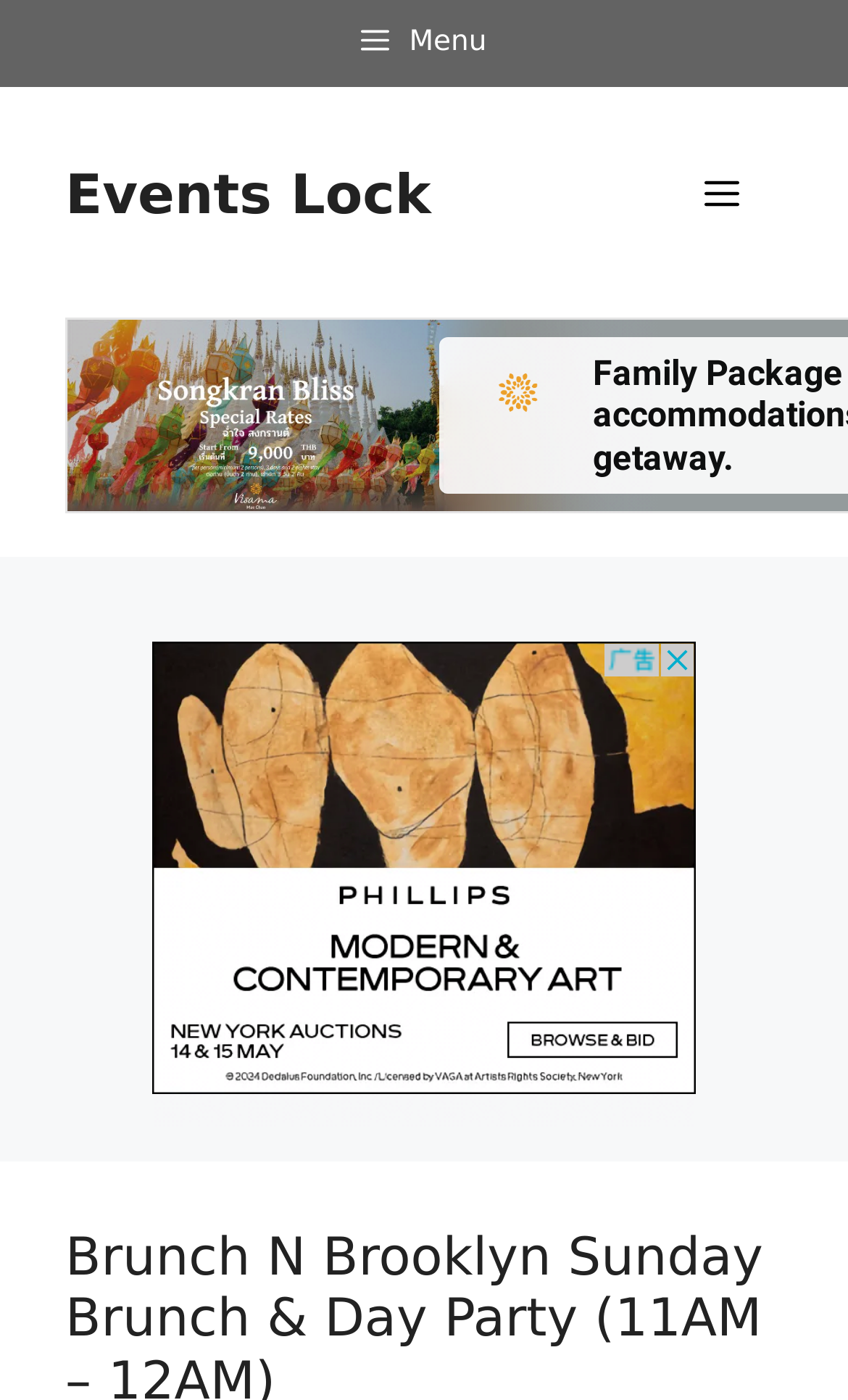Locate and provide the bounding box coordinates for the HTML element that matches this description: "Events Lock".

[0.077, 0.117, 0.508, 0.162]